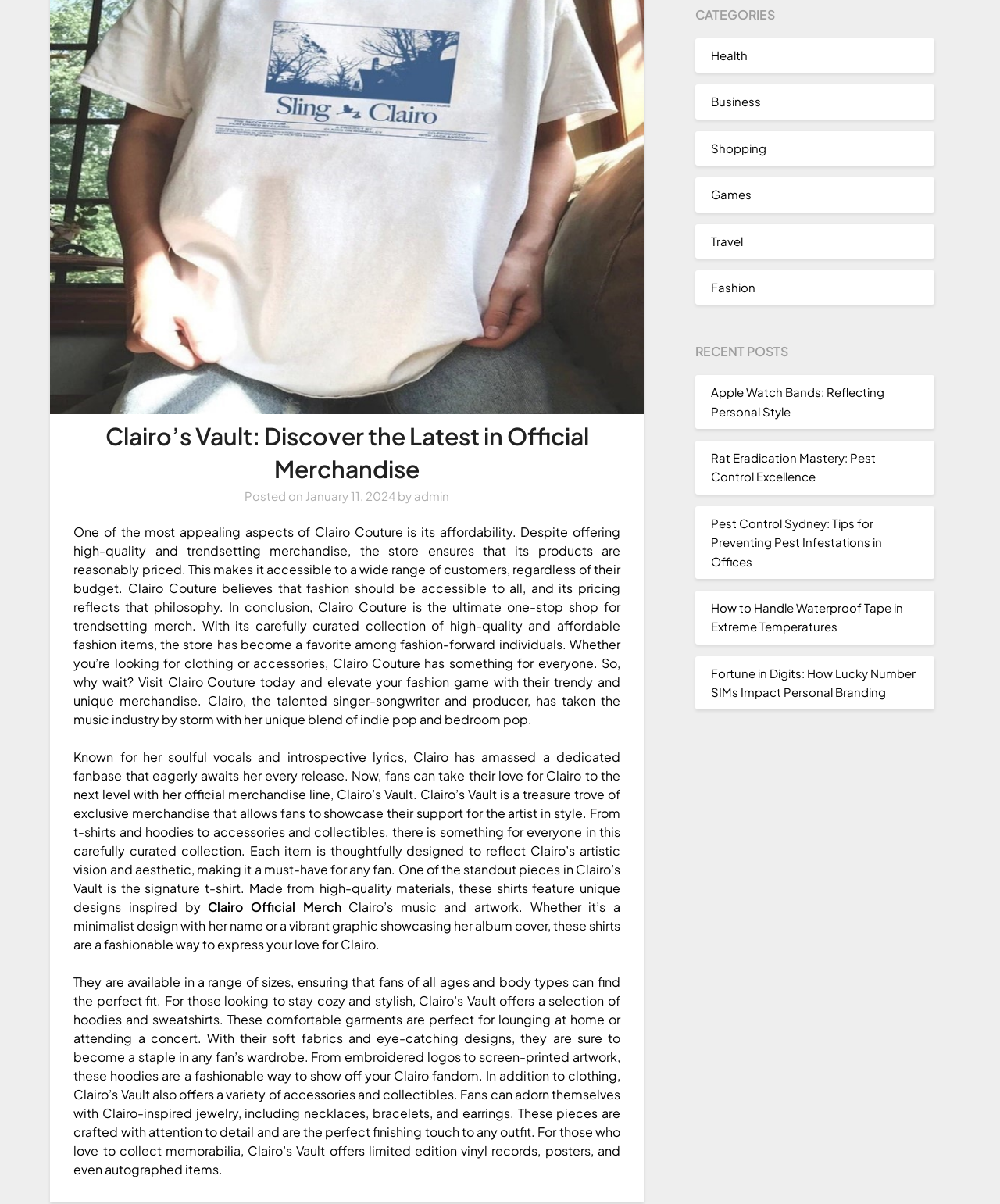Locate the bounding box of the UI element described in the following text: "FinBrain Terminal".

None